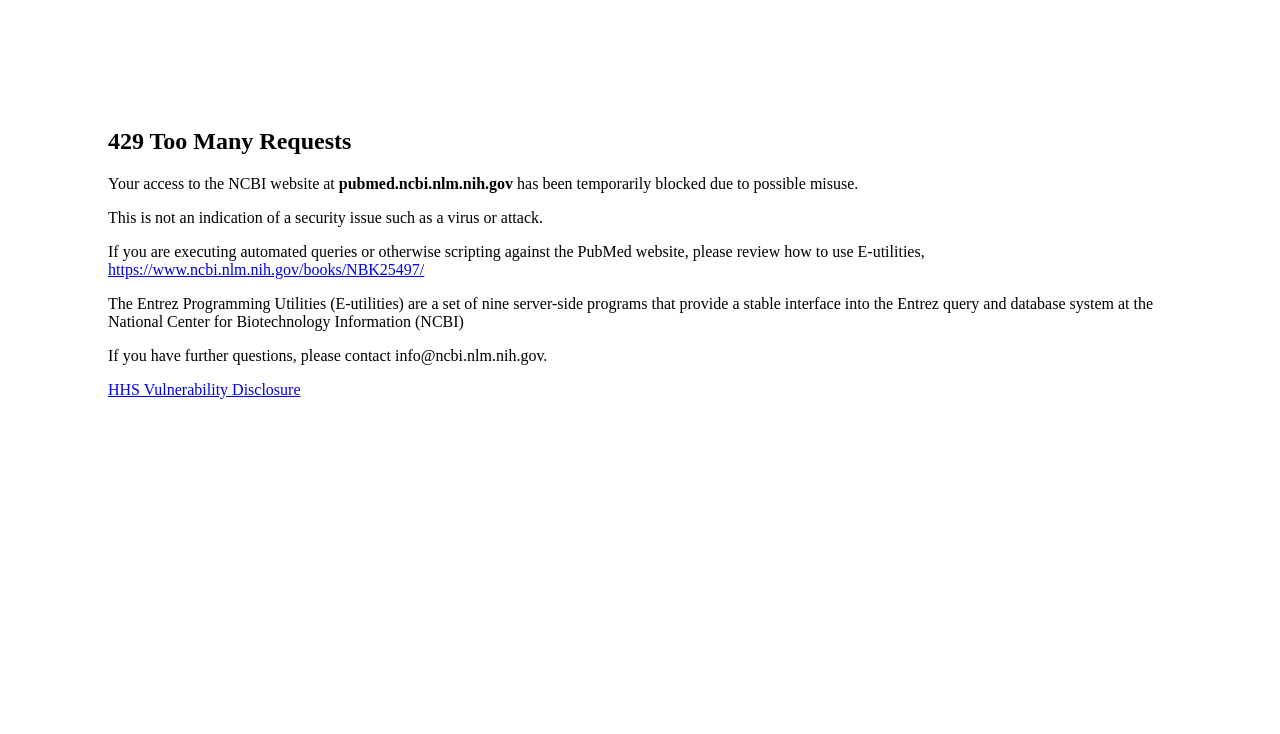Using the provided element description: "HHS Vulnerability Disclosure", determine the bounding box coordinates of the corresponding UI element in the screenshot.

[0.084, 0.519, 0.235, 0.542]